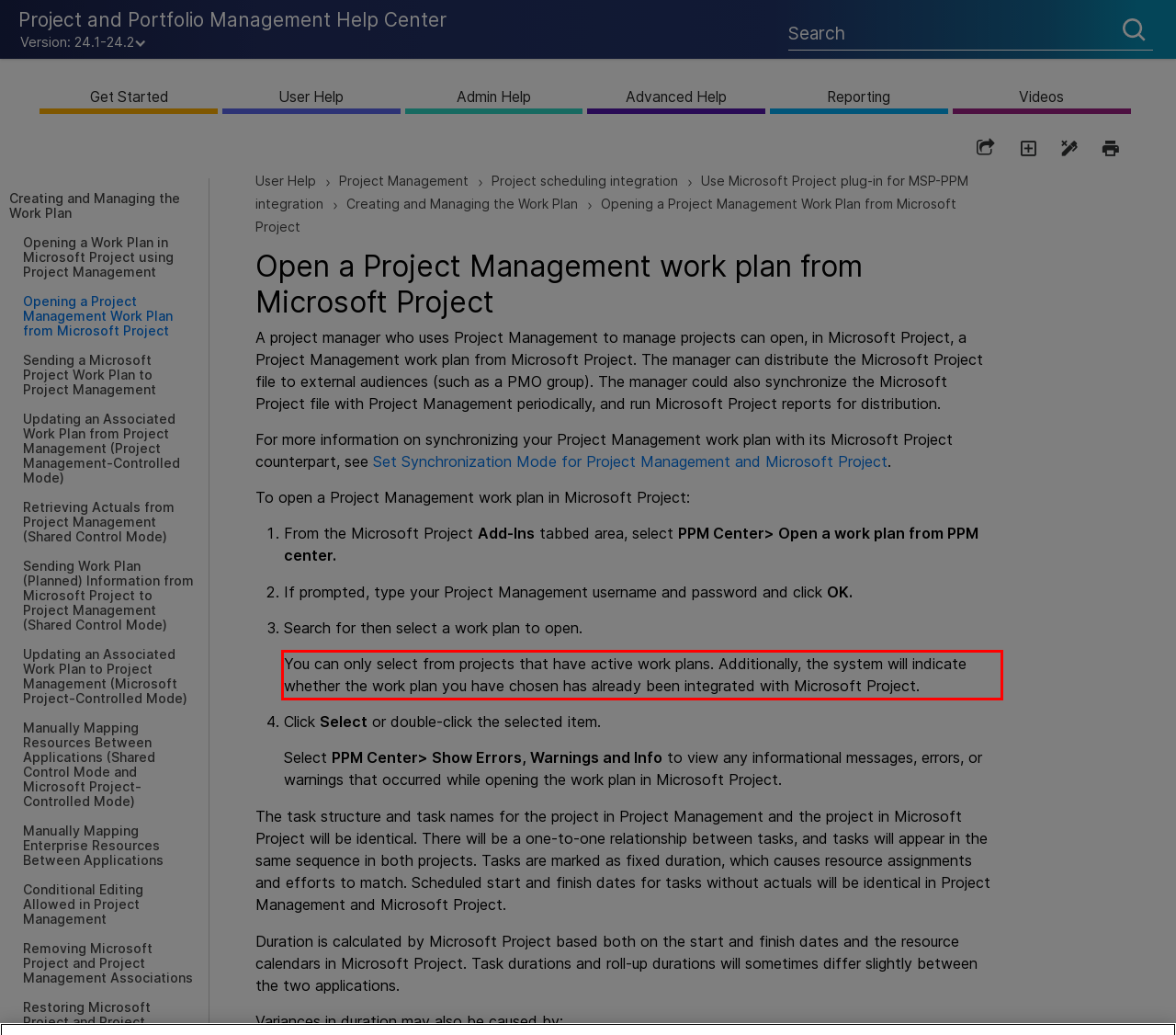Please examine the webpage screenshot containing a red bounding box and use OCR to recognize and output the text inside the red bounding box.

You can only select from projects that have active work plans. Additionally, the system will indicate whether the work plan you have chosen has already been integrated with Microsoft Project.